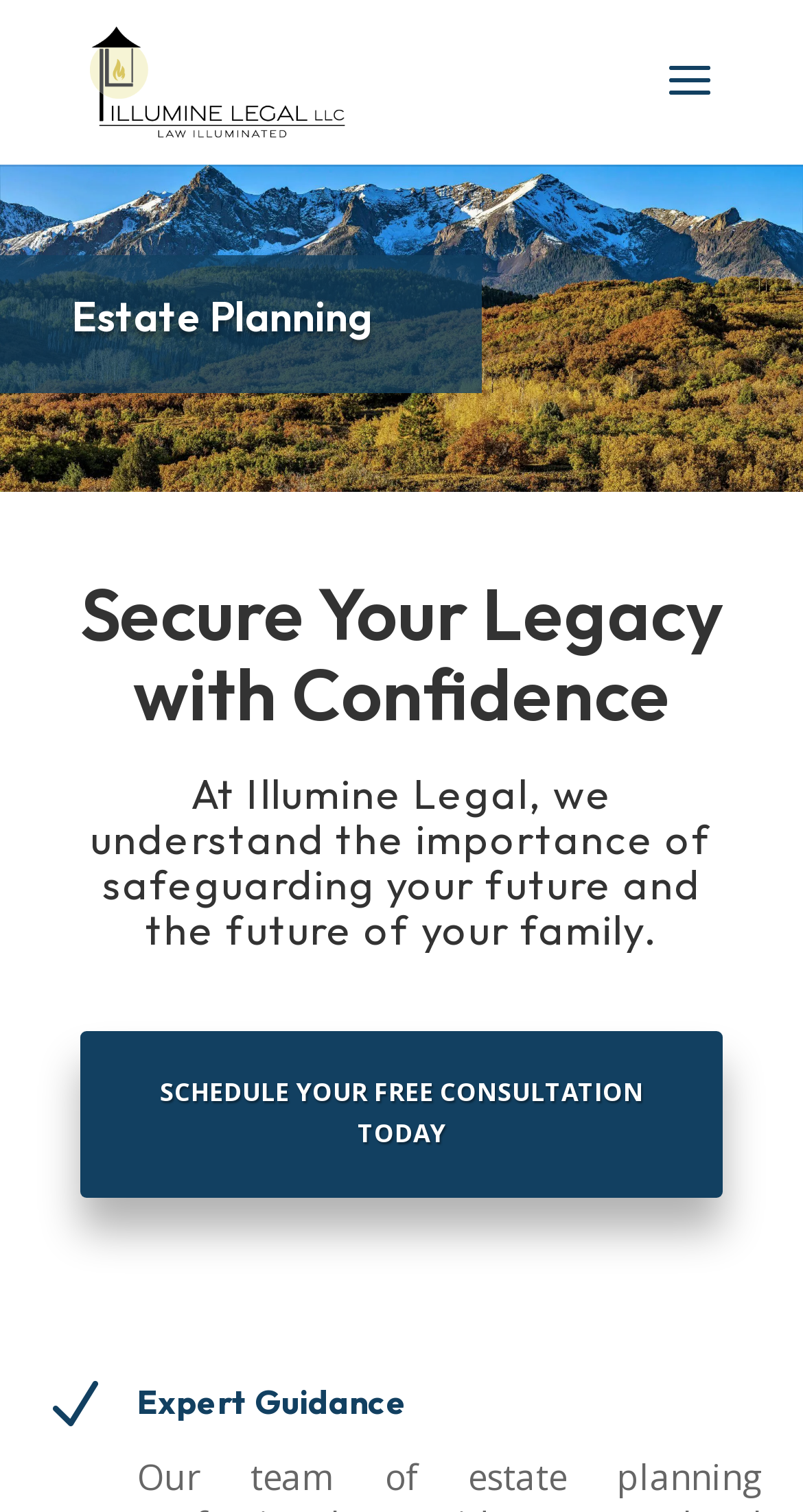Elaborate on the information and visuals displayed on the webpage.

The webpage is about estate planning and features the company Illumine Legal. At the top left, there is a link to the company's website, accompanied by a small image of the company's logo. Next to the link and image, the title "Estate Planning" is displayed. 

Below the title, a prominent heading reads "Secure Your Legacy with Confidence" and is followed by a subheading that explains the importance of safeguarding one's future and family. 

On the right side of the page, a call-to-action link "SCHEDULE YOUR FREE CONSULTATION TODAY" is prominently displayed. Above this link, there is a heading that mentions "Expert Guidance".